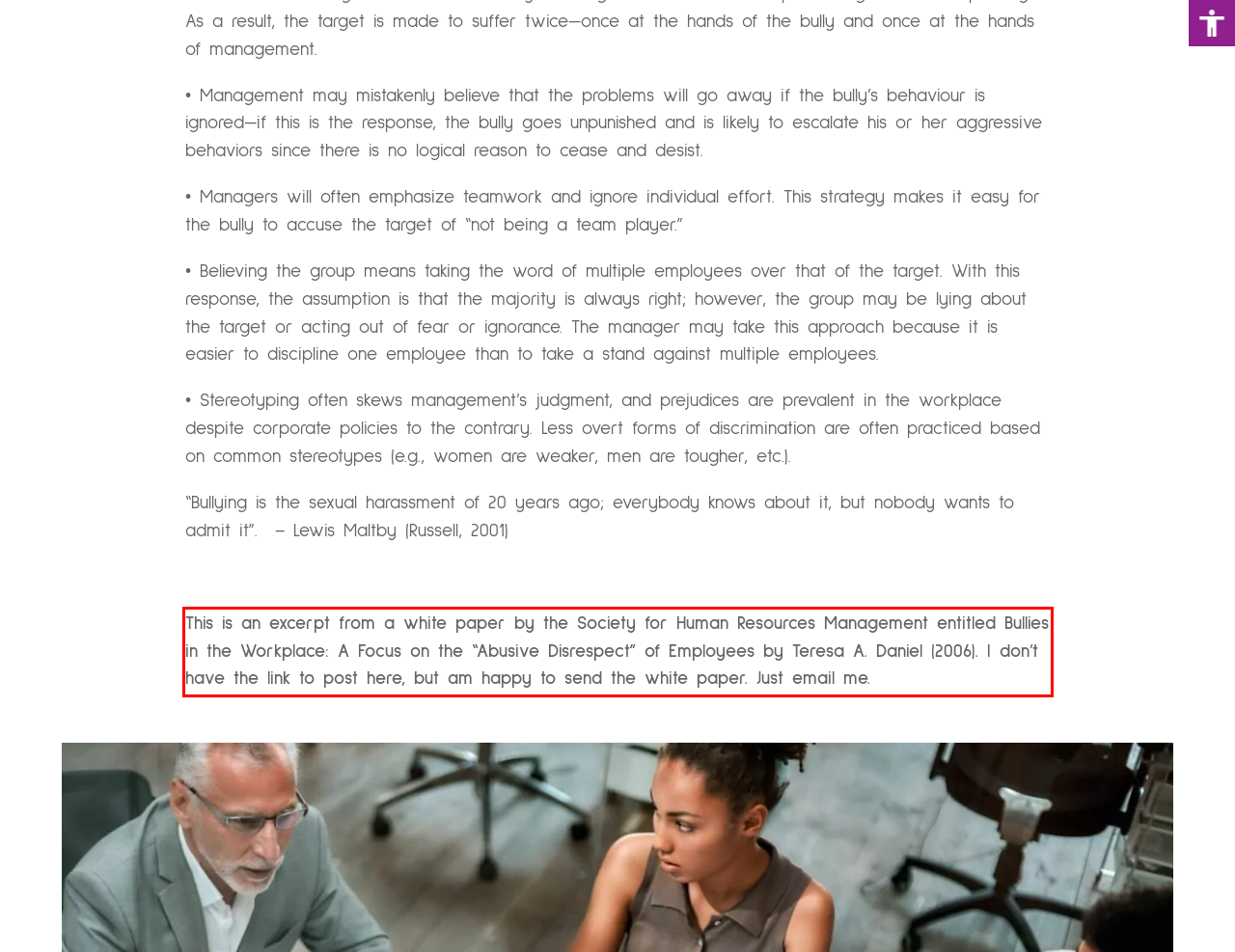Look at the webpage screenshot and recognize the text inside the red bounding box.

This is an excerpt from a white paper by the Society for Human Resources Management entitled Bullies in the Workplace: A Focus on the “Abusive Disrespect” of Employees by Teresa A. Daniel (2006). I don’t have the link to post here, but am happy to send the white paper. Just email me.